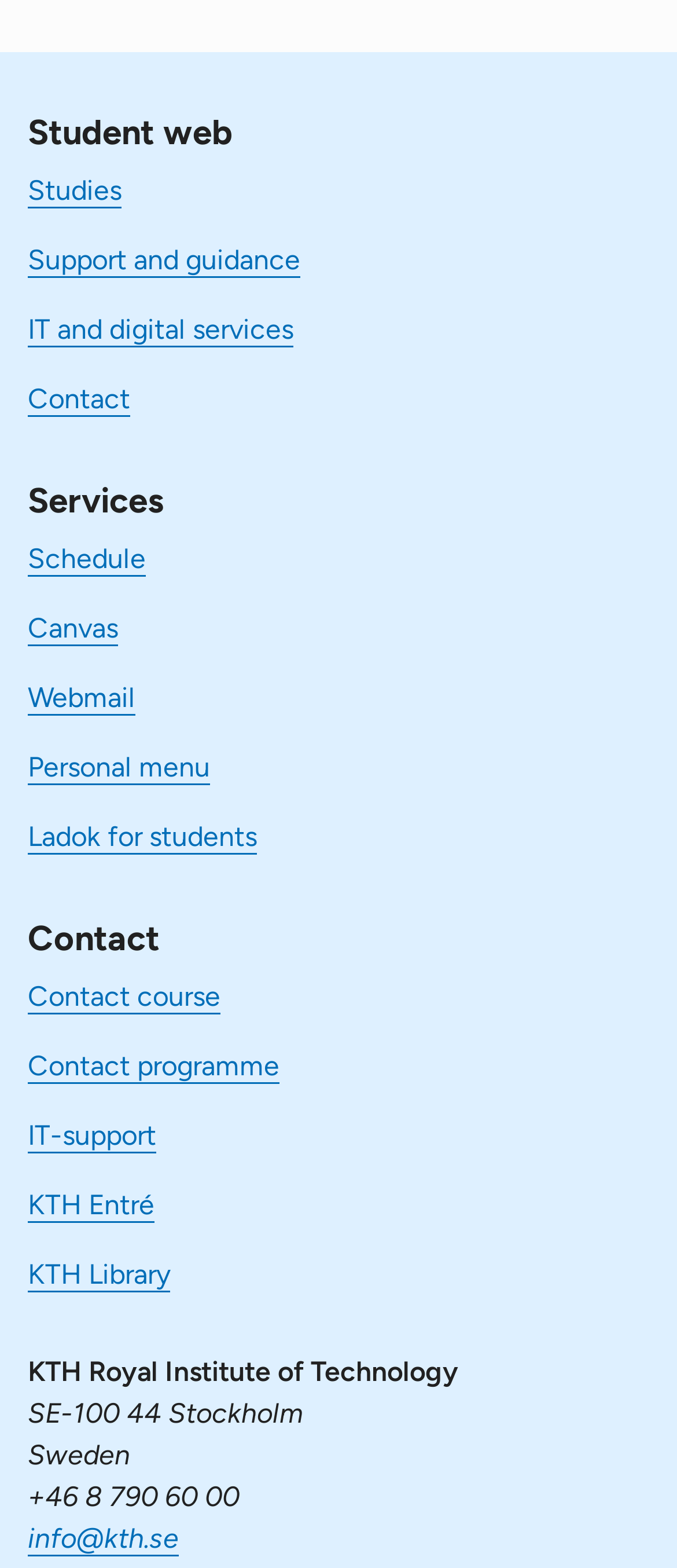From the image, can you give a detailed response to the question below:
What are the main categories on the webpage?

I analyzed the heading elements on the webpage and found three main categories: 'Student web', 'Services', and 'Contact'. These categories seem to organize the links and content on the webpage.